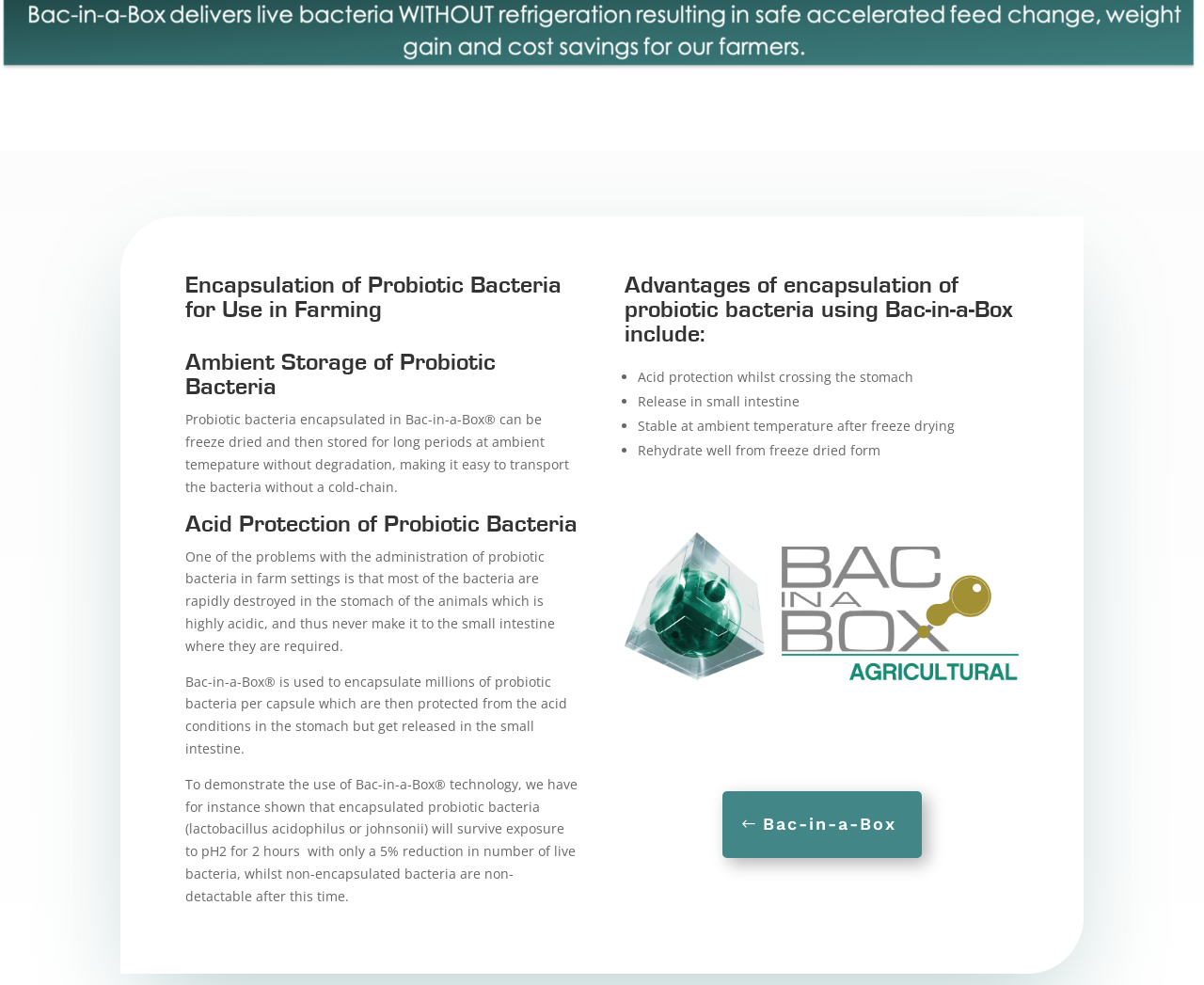Identify the bounding box of the UI element that matches this description: "Bac-in-a-Box".

[0.6, 0.803, 0.765, 0.871]